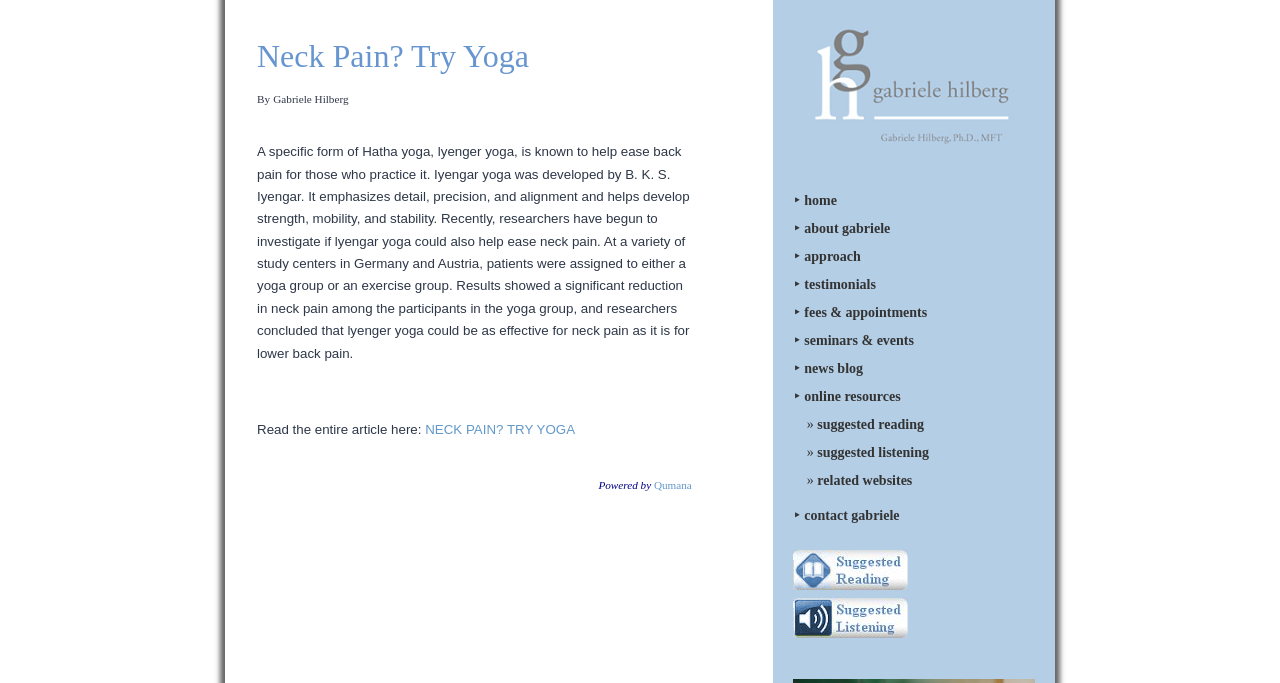Identify the bounding box coordinates of the region that needs to be clicked to carry out this instruction: "Click on the 'Gabriele Hilberg' link". Provide these coordinates as four float numbers ranging from 0 to 1, i.e., [left, top, right, bottom].

[0.213, 0.136, 0.272, 0.154]